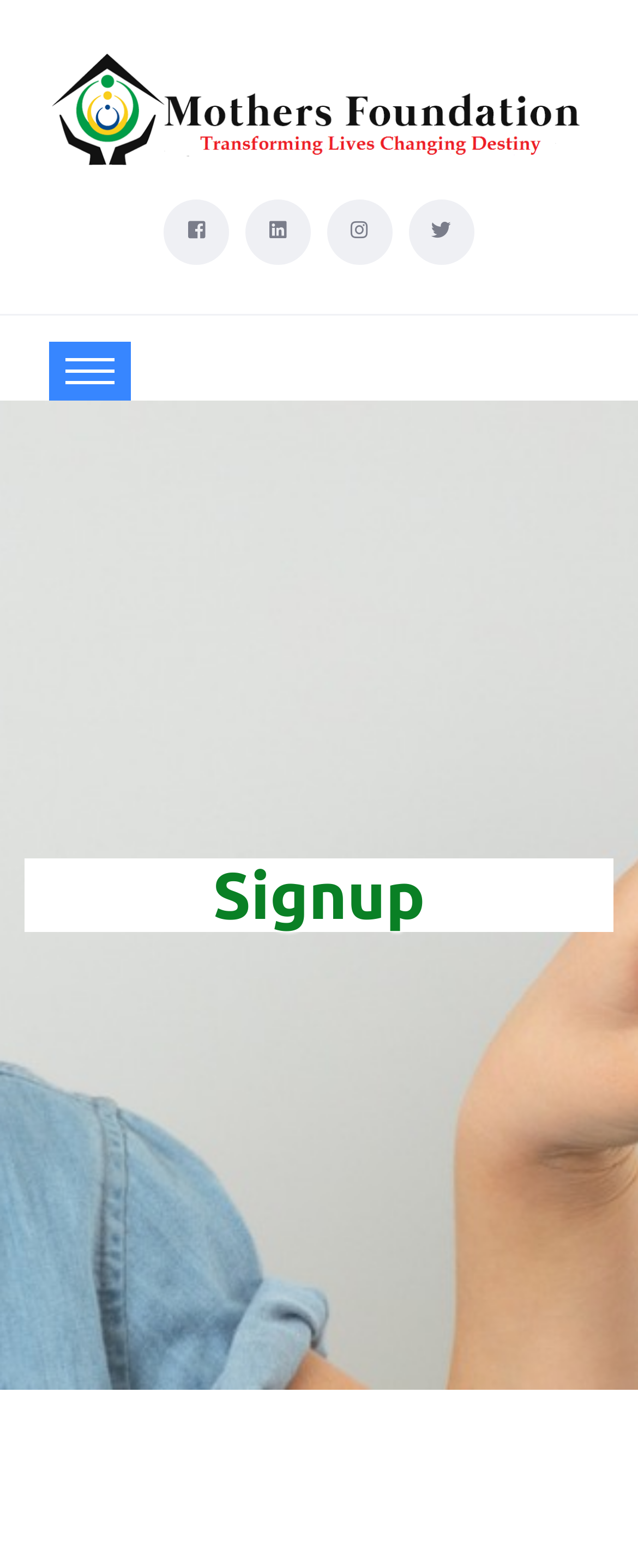Use the details in the image to answer the question thoroughly: 
What is the purpose of the figure at the top?

The figure at the top of the webpage is likely a logo, as it is a prominent image element at the top of the page, and it is a common design pattern for logos to be placed in this location.